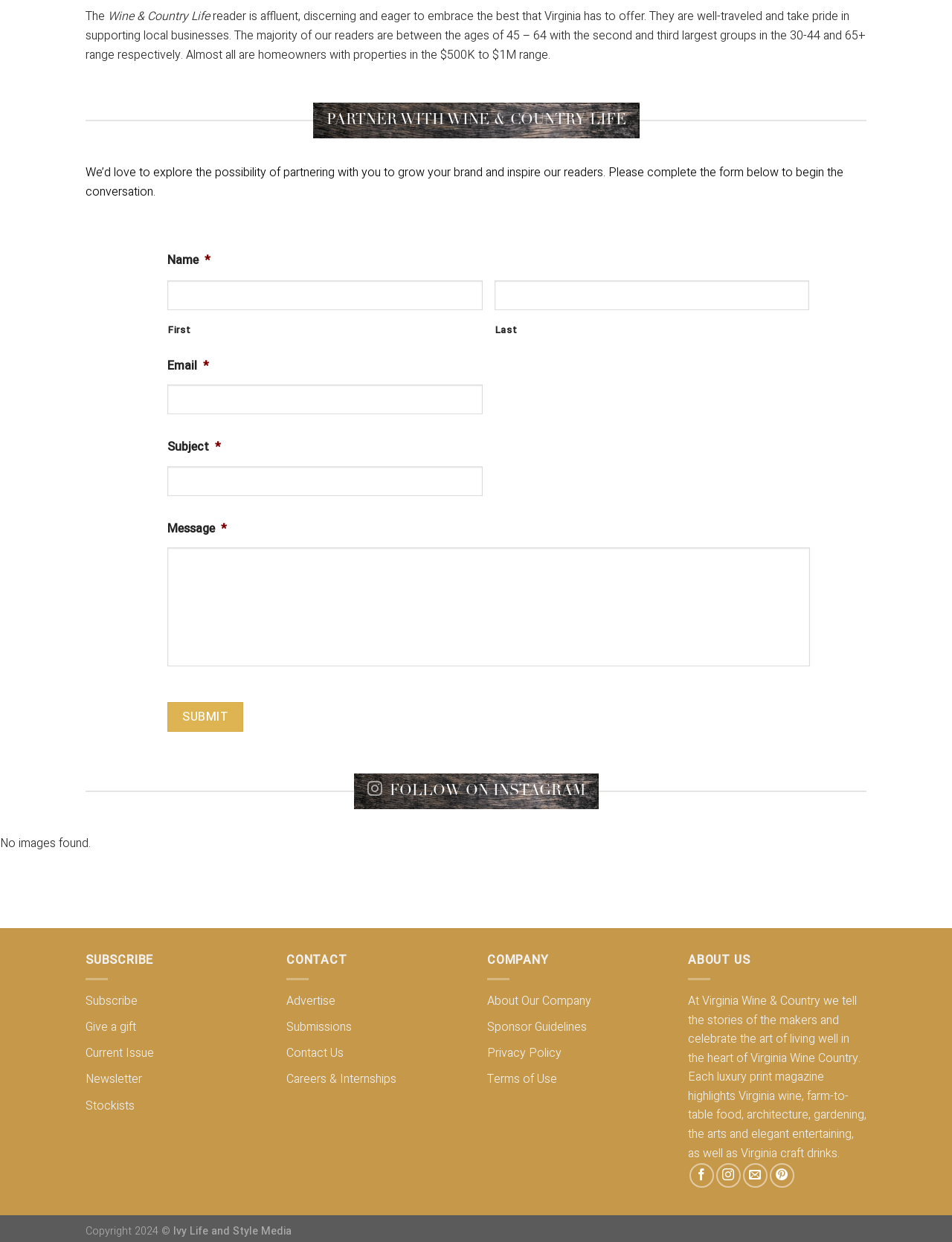Respond to the question with just a single word or phrase: 
What is the age range of the majority of readers?

45-64